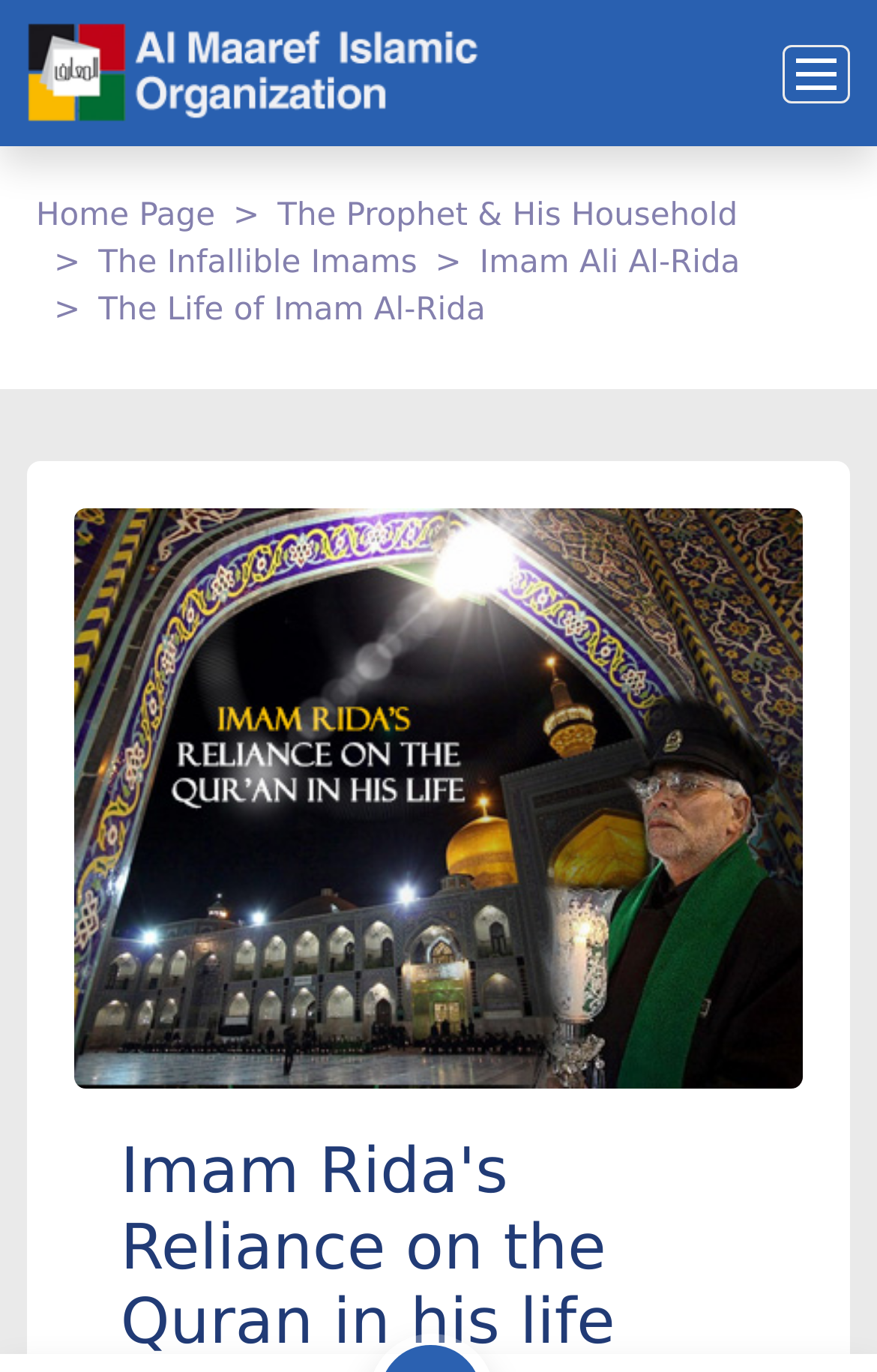Find the bounding box coordinates of the element to click in order to complete the given instruction: "go to home page."

[0.041, 0.144, 0.245, 0.17]